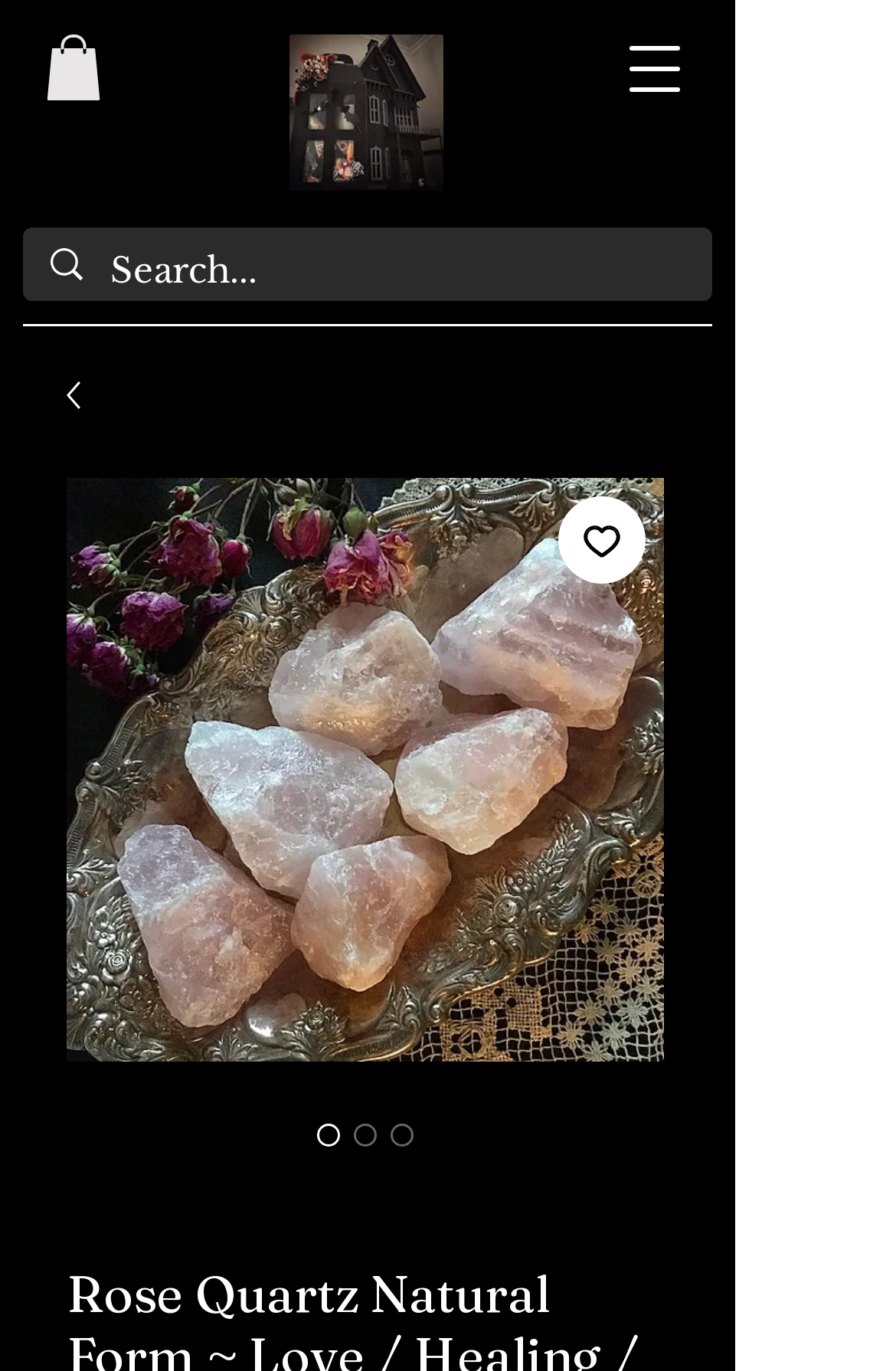How many navigation links are there?
Based on the screenshot, answer the question with a single word or phrase.

2